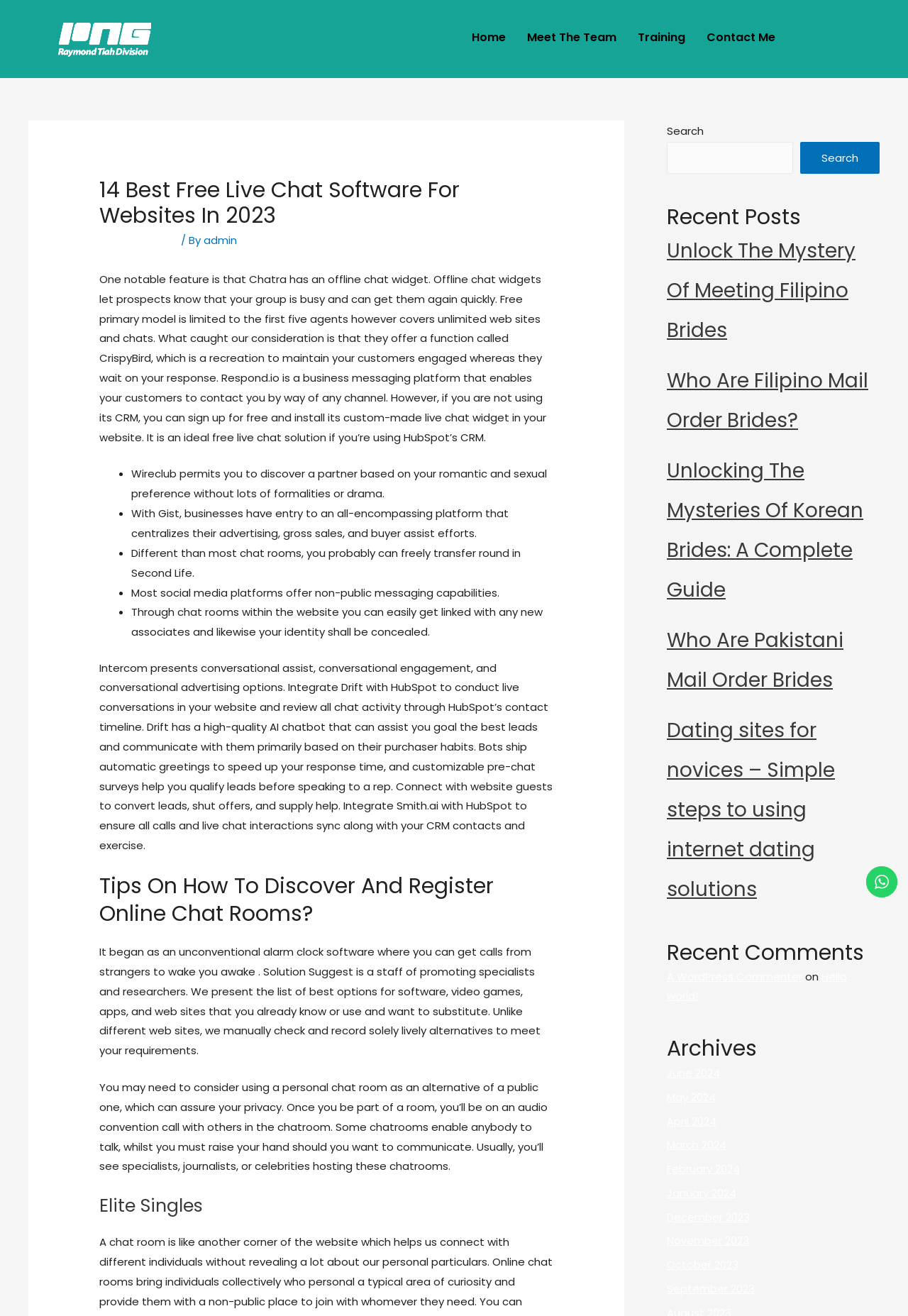Please identify the bounding box coordinates of the clickable area that will fulfill the following instruction: "View the 'Archives'". The coordinates should be in the format of four float numbers between 0 and 1, i.e., [left, top, right, bottom].

[0.734, 0.787, 0.969, 0.808]